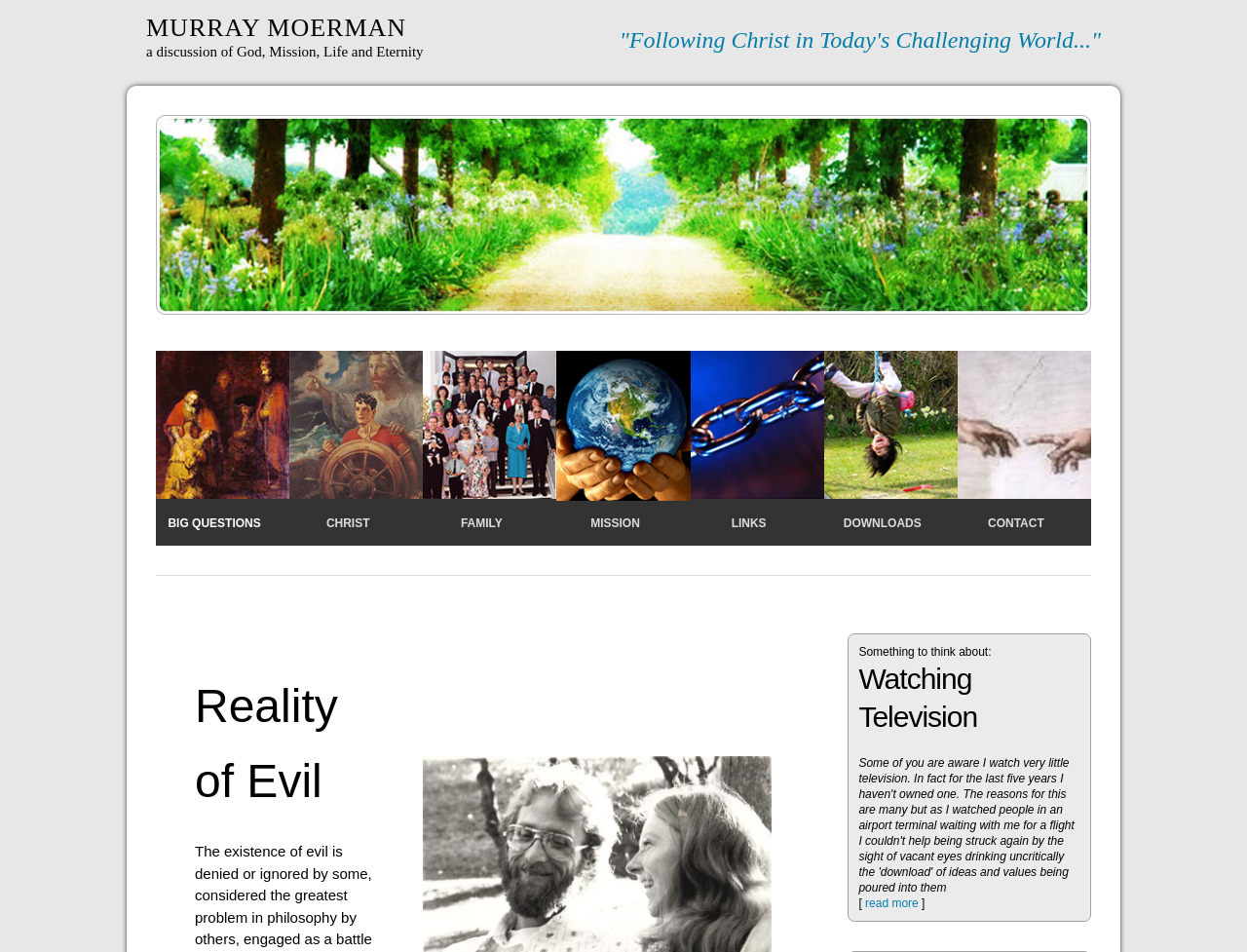For the element described, predict the bounding box coordinates as (top-left x, top-left y, bottom-right x, bottom-right y). All values should be between 0 and 1. Element description: Links

[0.554, 0.526, 0.661, 0.573]